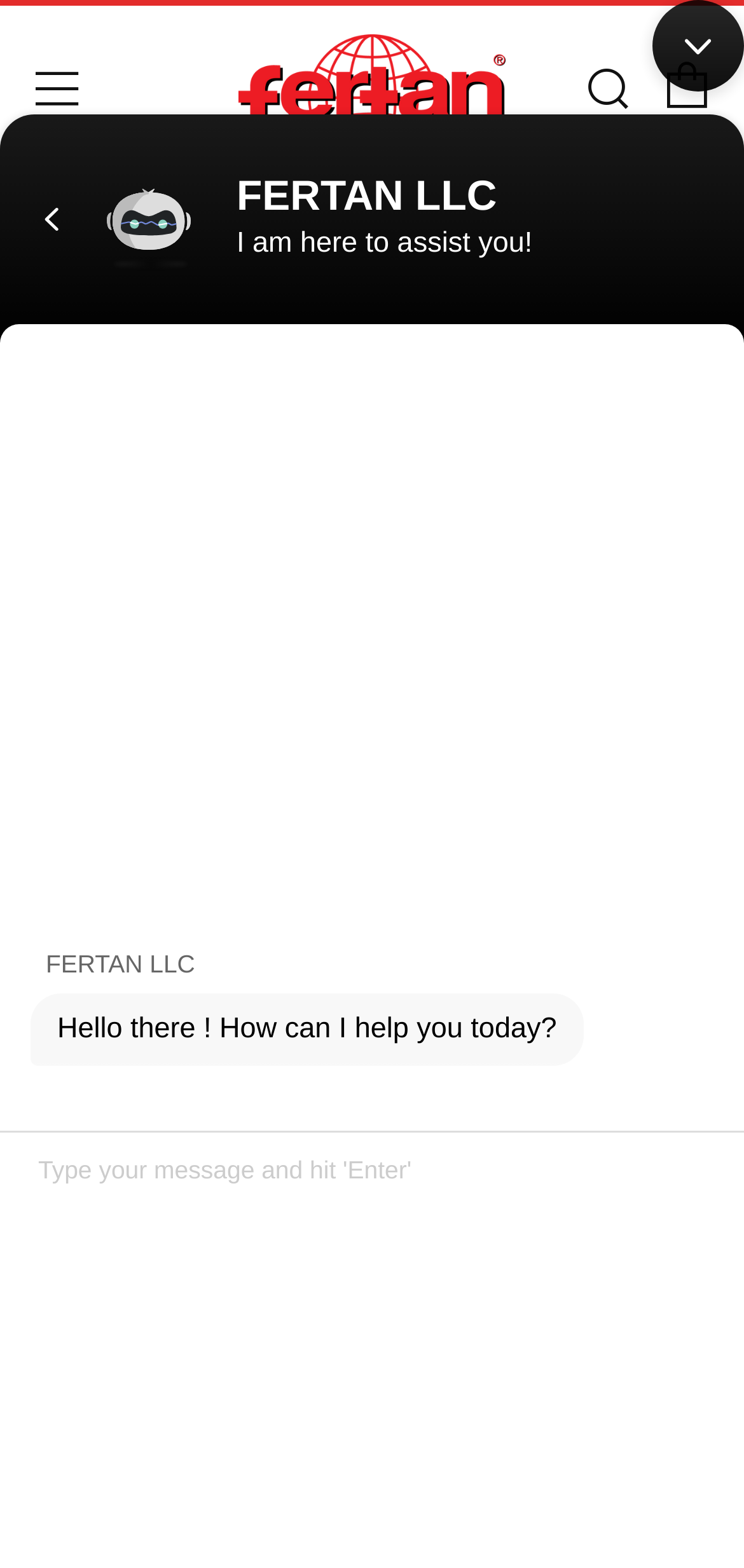Return the bounding box coordinates of the UI element that corresponds to this description: "Cart". The coordinates must be given as four float numbers in the range of 0 and 1, [left, top, right, bottom].

[0.892, 0.04, 0.954, 0.069]